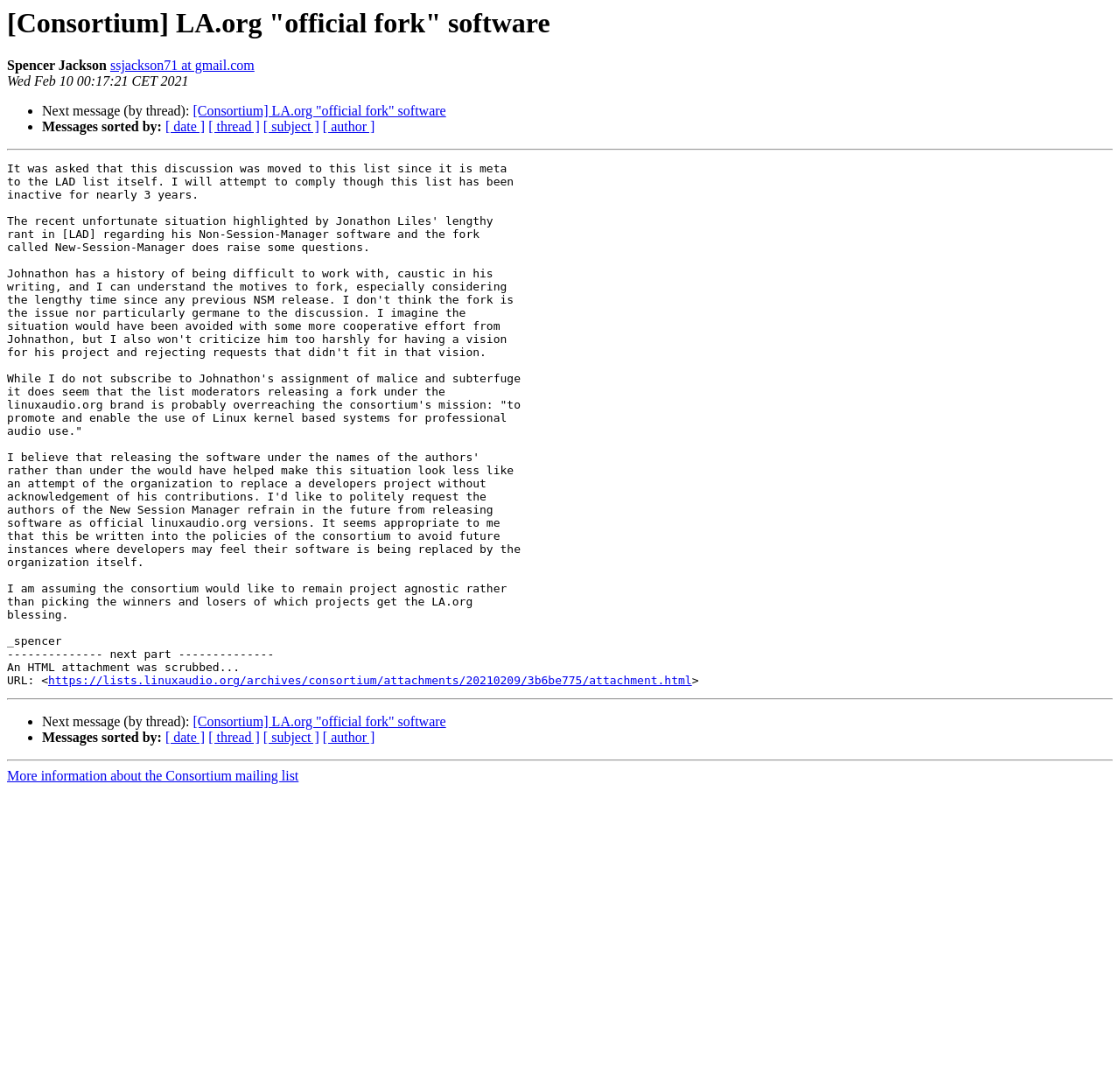Determine the bounding box coordinates of the clickable element to complete this instruction: "Check the Consortium mailing list information". Provide the coordinates in the format of four float numbers between 0 and 1, [left, top, right, bottom].

[0.006, 0.713, 0.267, 0.727]